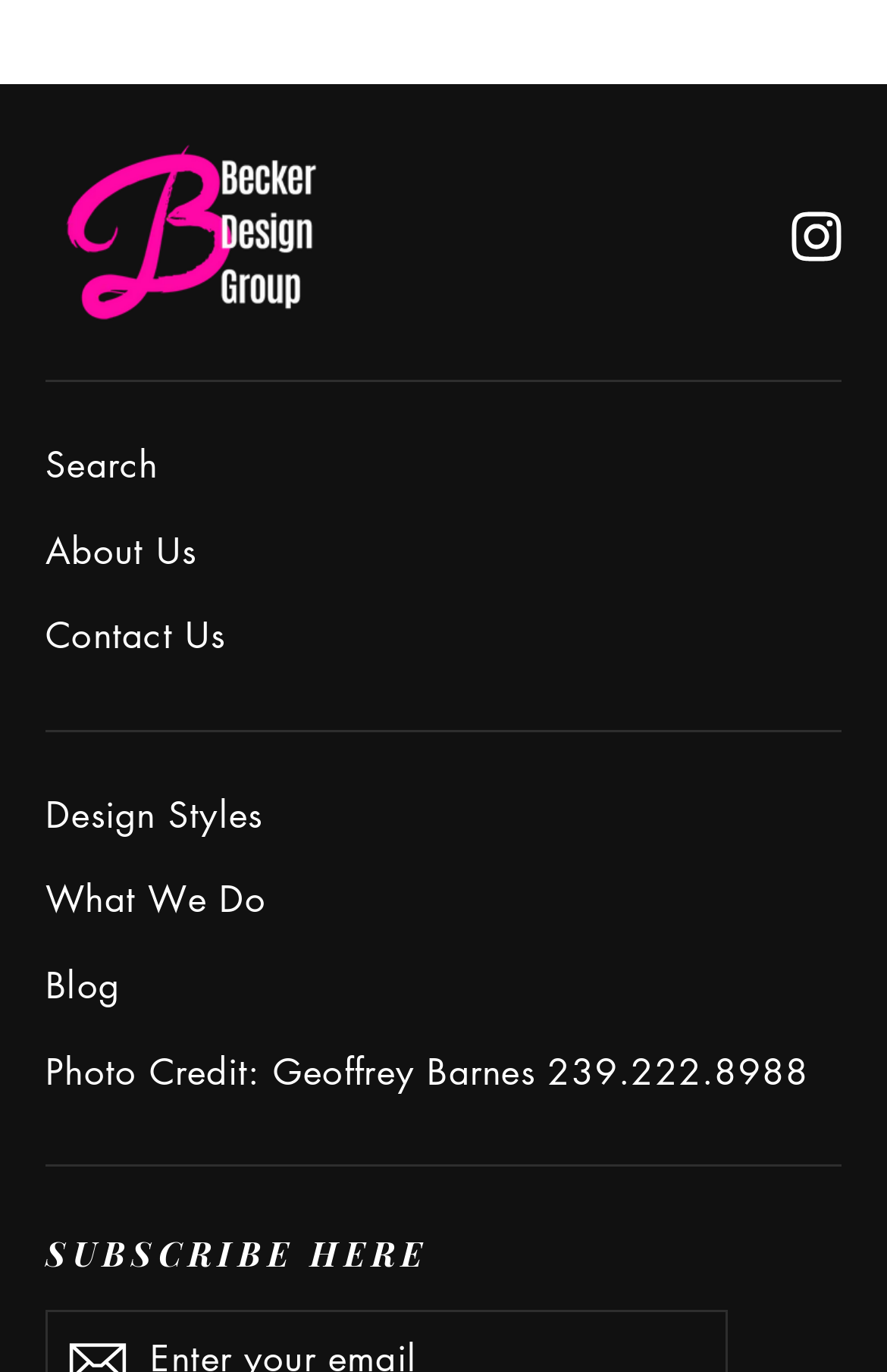Determine the bounding box coordinates for the HTML element described here: "Search".

[0.051, 0.312, 0.949, 0.367]